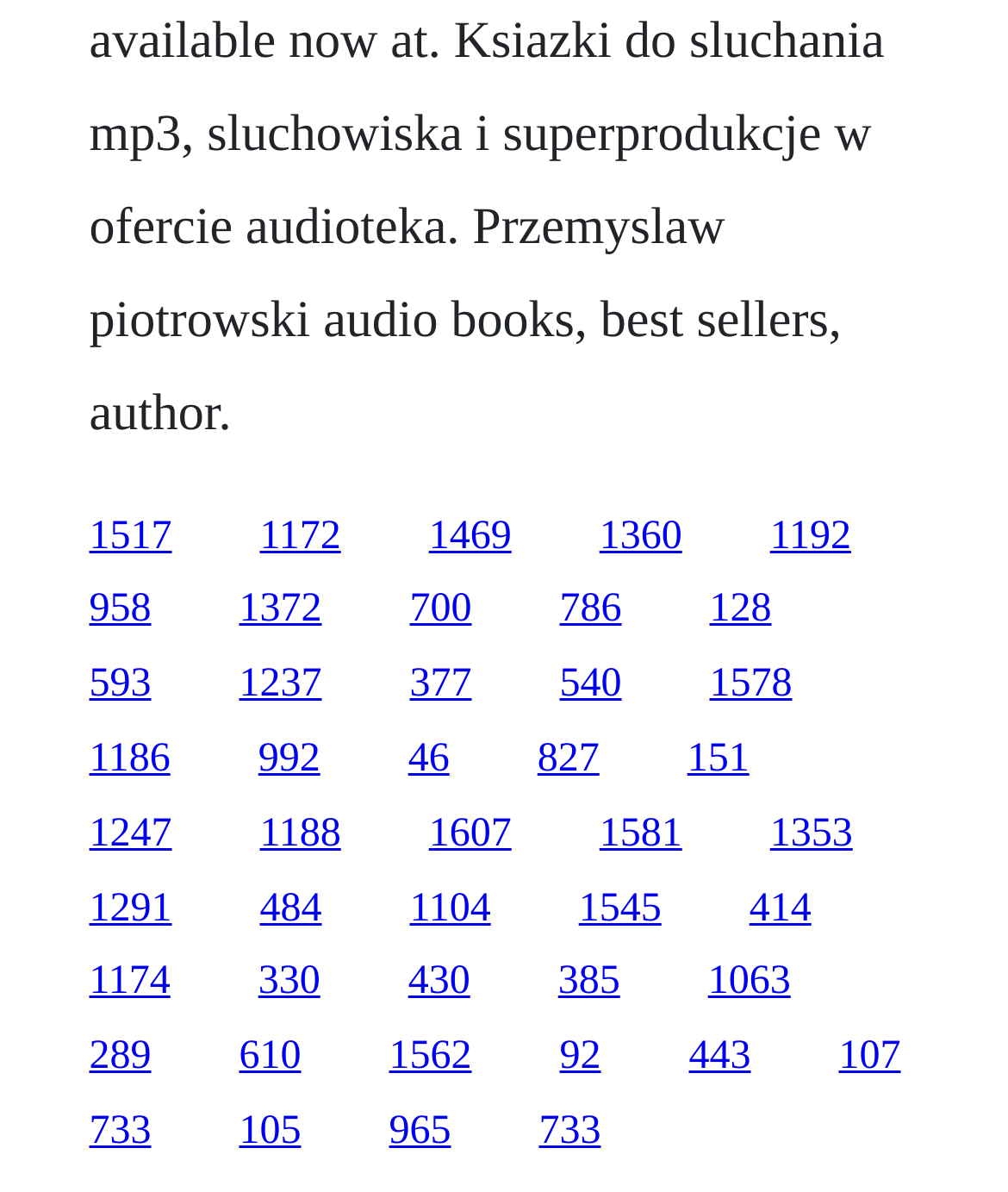Please specify the bounding box coordinates of the area that should be clicked to accomplish the following instruction: "follow the twenty-first link". The coordinates should consist of four float numbers between 0 and 1, i.e., [left, top, right, bottom].

[0.088, 0.556, 0.15, 0.593]